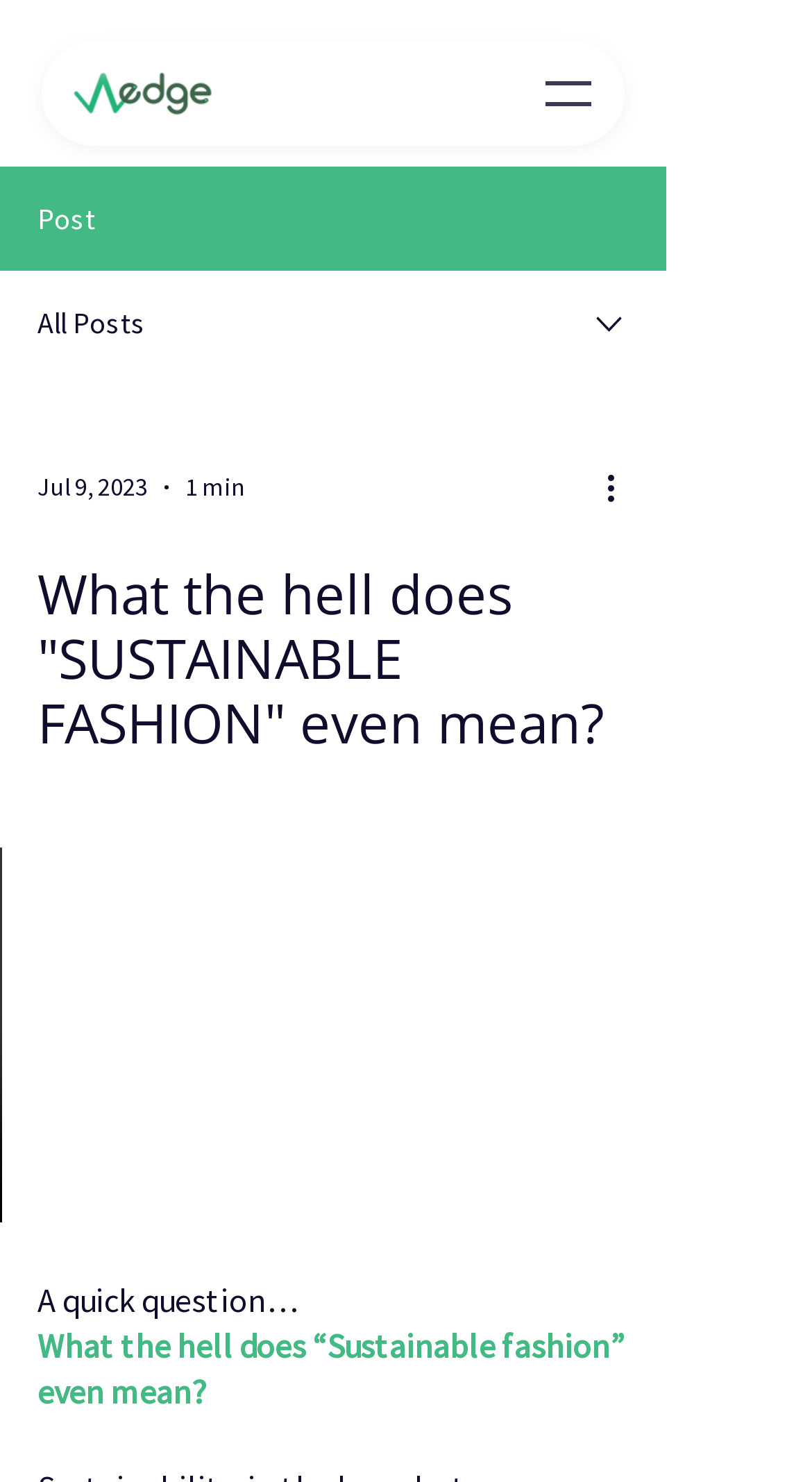What is the date mentioned in the combobox?
Using the screenshot, give a one-word or short phrase answer.

Jul 9, 2023